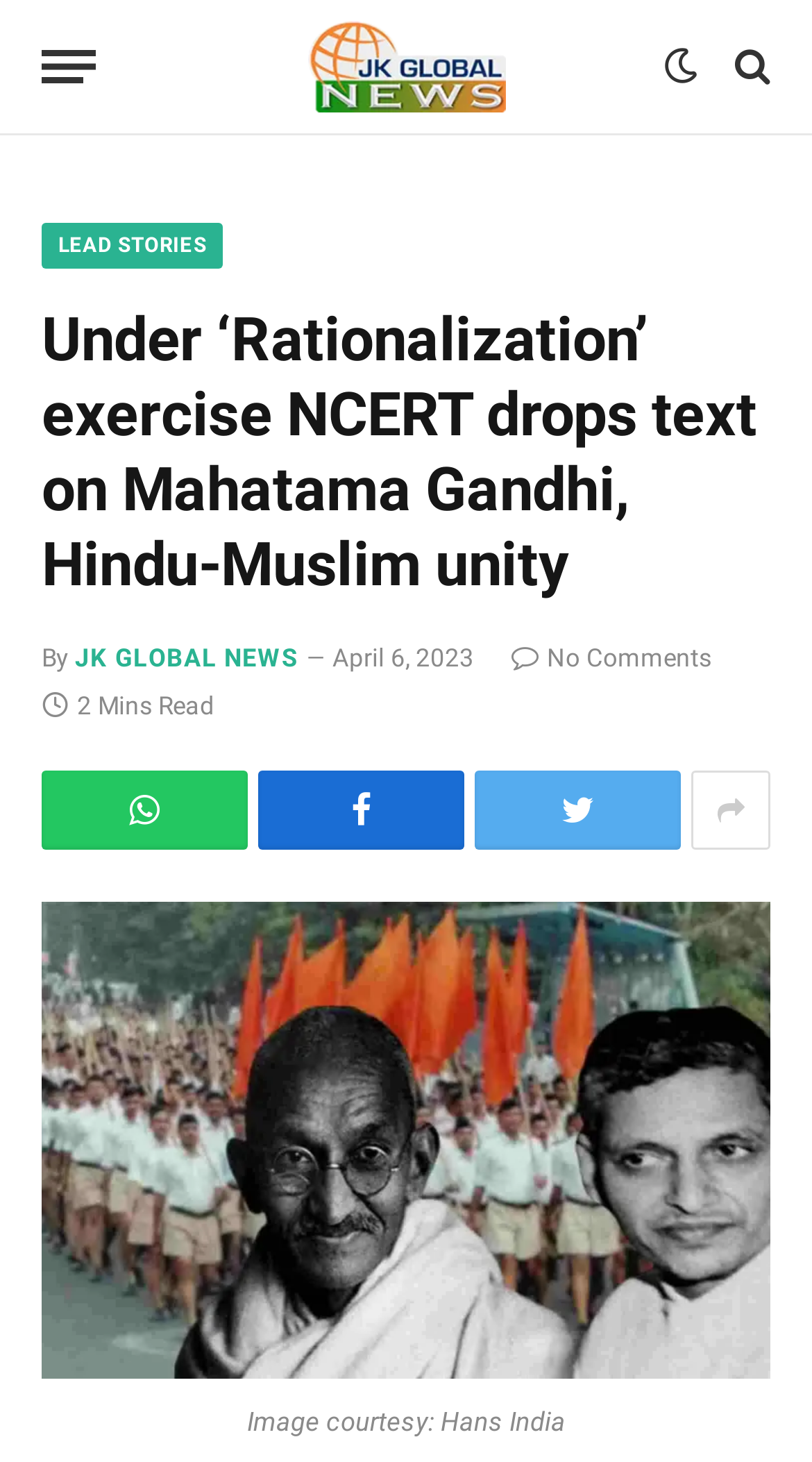Can you find and generate the webpage's heading?

Under ‘Rationalization’ exercise NCERT drops text on Mahatama Gandhi, Hindu-Muslim unity